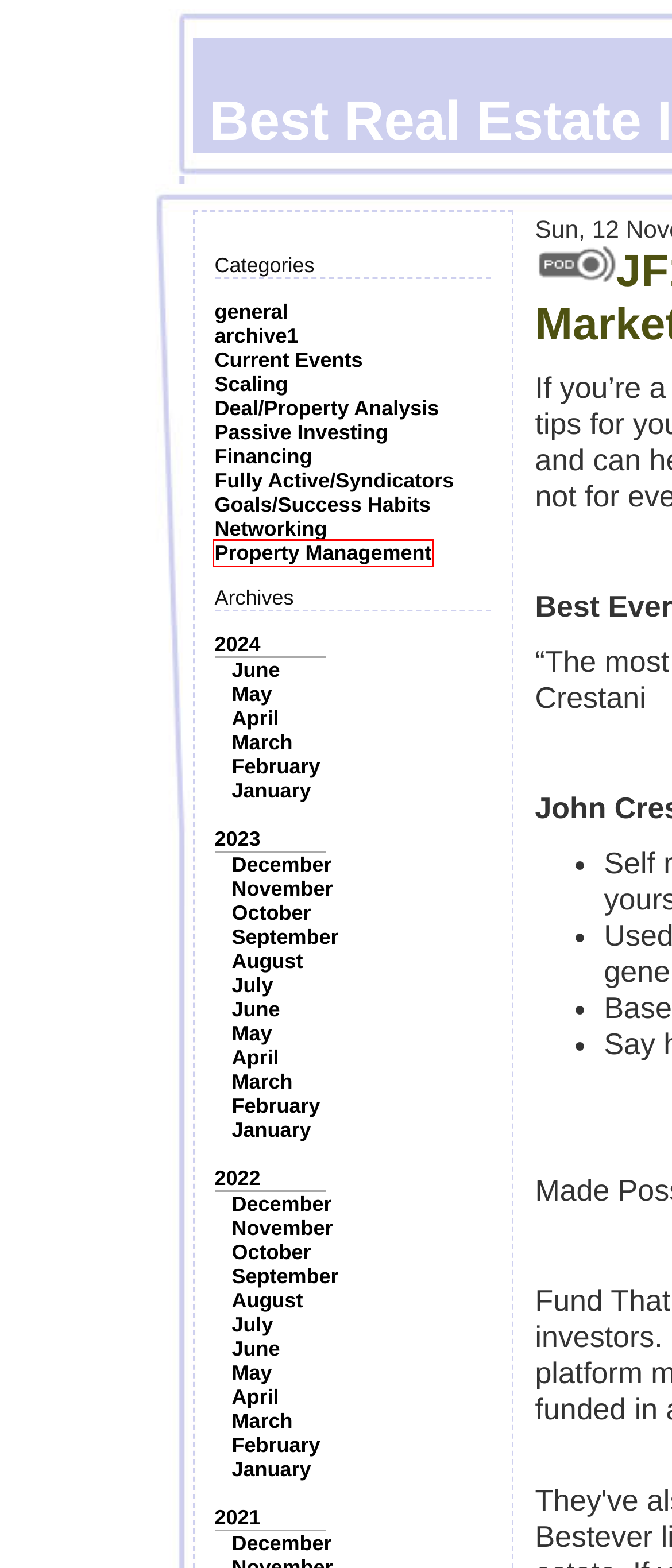You have a screenshot of a webpage with a red bounding box around an element. Select the webpage description that best matches the new webpage after clicking the element within the red bounding box. Here are the descriptions:
A. Best Real Estate Investing Advice Ever (Passive Investing)
B. Best Real Estate Investing Advice Ever (general)
C. Best Real Estate Investing Advice Ever (archive1)
D. Best Real Estate Investing Advice Ever (Scaling)
E. Best Real Estate Investing Advice Ever (Financing)
F. Best Real Estate Investing Advice Ever (Current Events)
G. Best Real Estate Investing Advice Ever (Property Management)
H. Best Real Estate Investing Advice Ever (Networking)

G